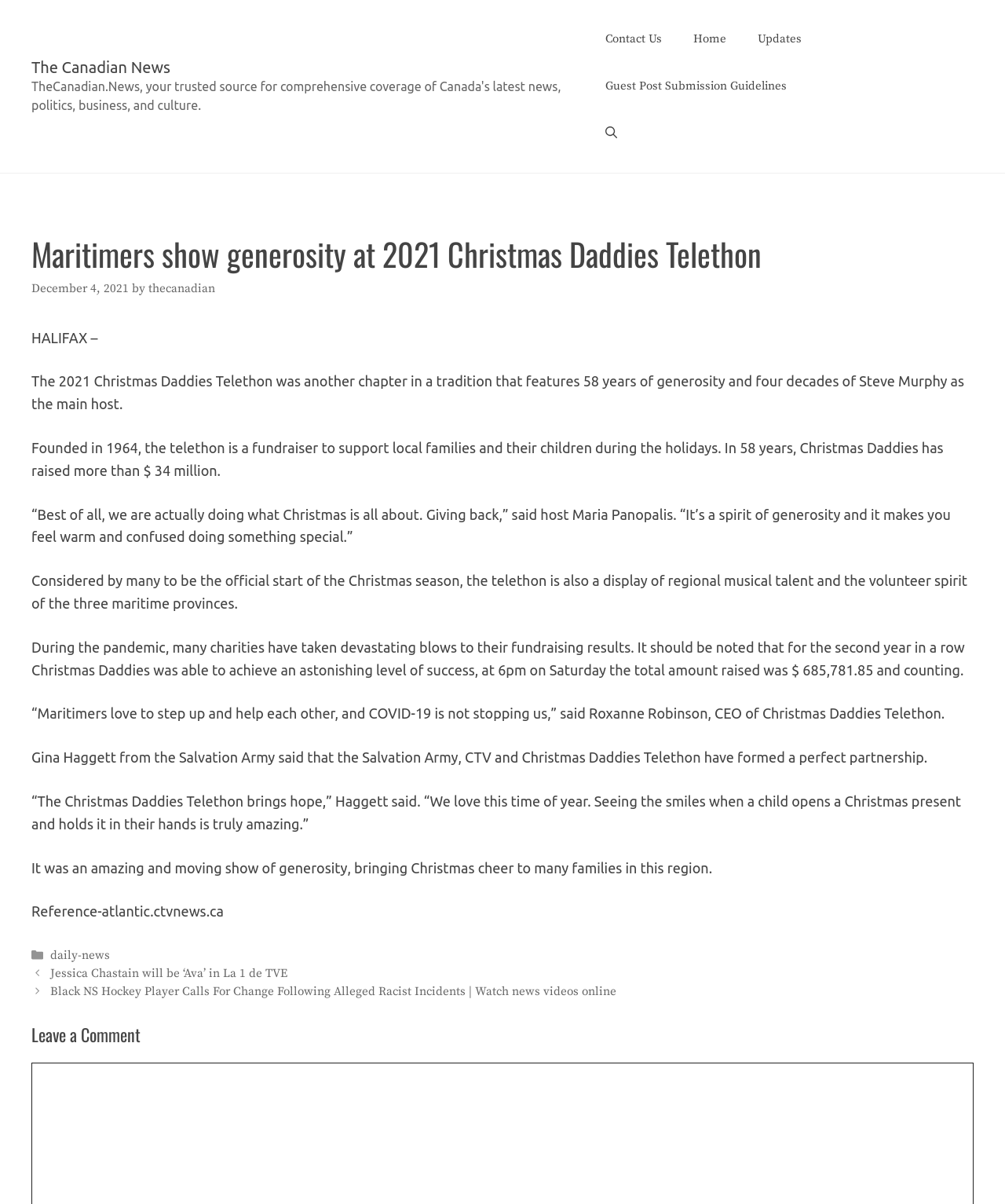Provide a brief response to the question using a single word or phrase: 
What is the name of the charity mentioned in the article?

The Salvation Army